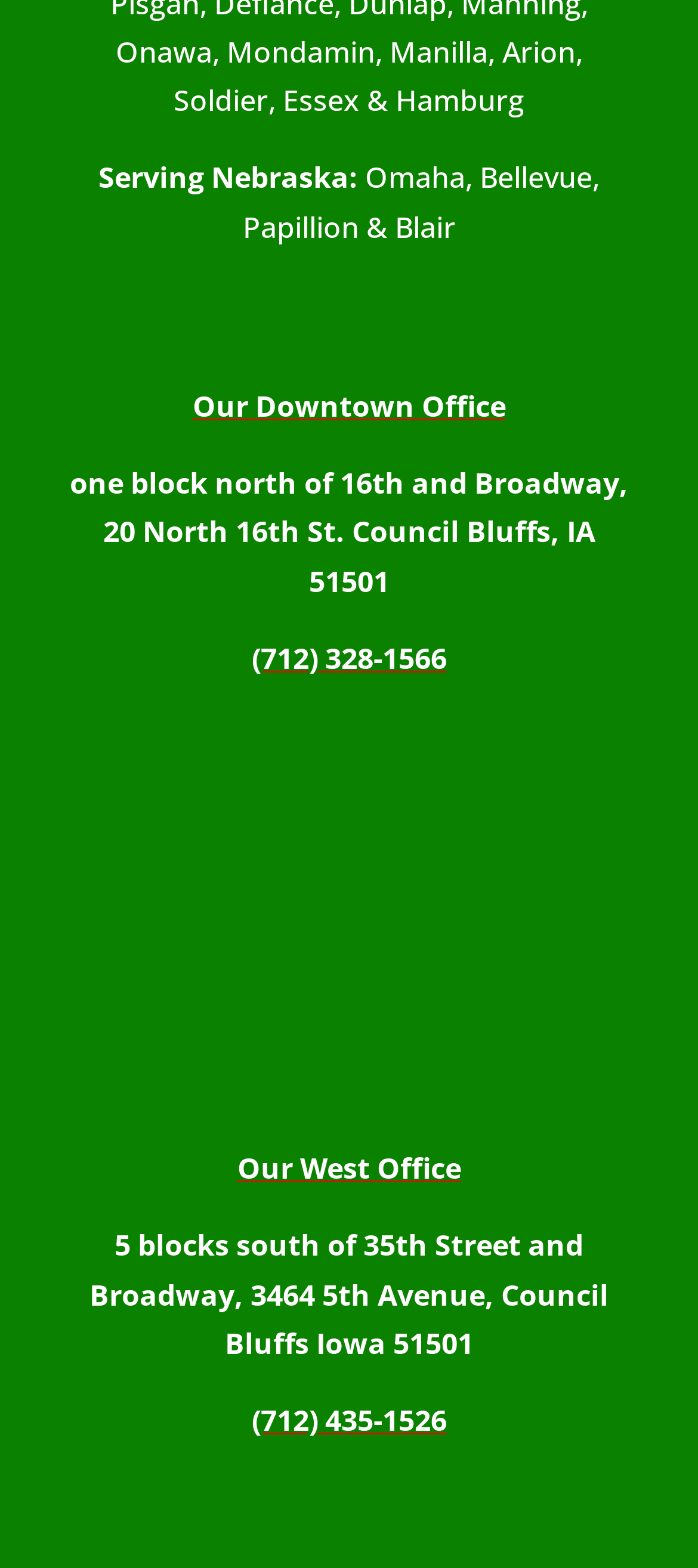Bounding box coordinates are specified in the format (top-left x, top-left y, bottom-right x, bottom-right y). All values are floating point numbers bounded between 0 and 1. Please provide the bounding box coordinate of the region this sentence describes: (712) 435-1526

[0.36, 0.893, 0.64, 0.918]